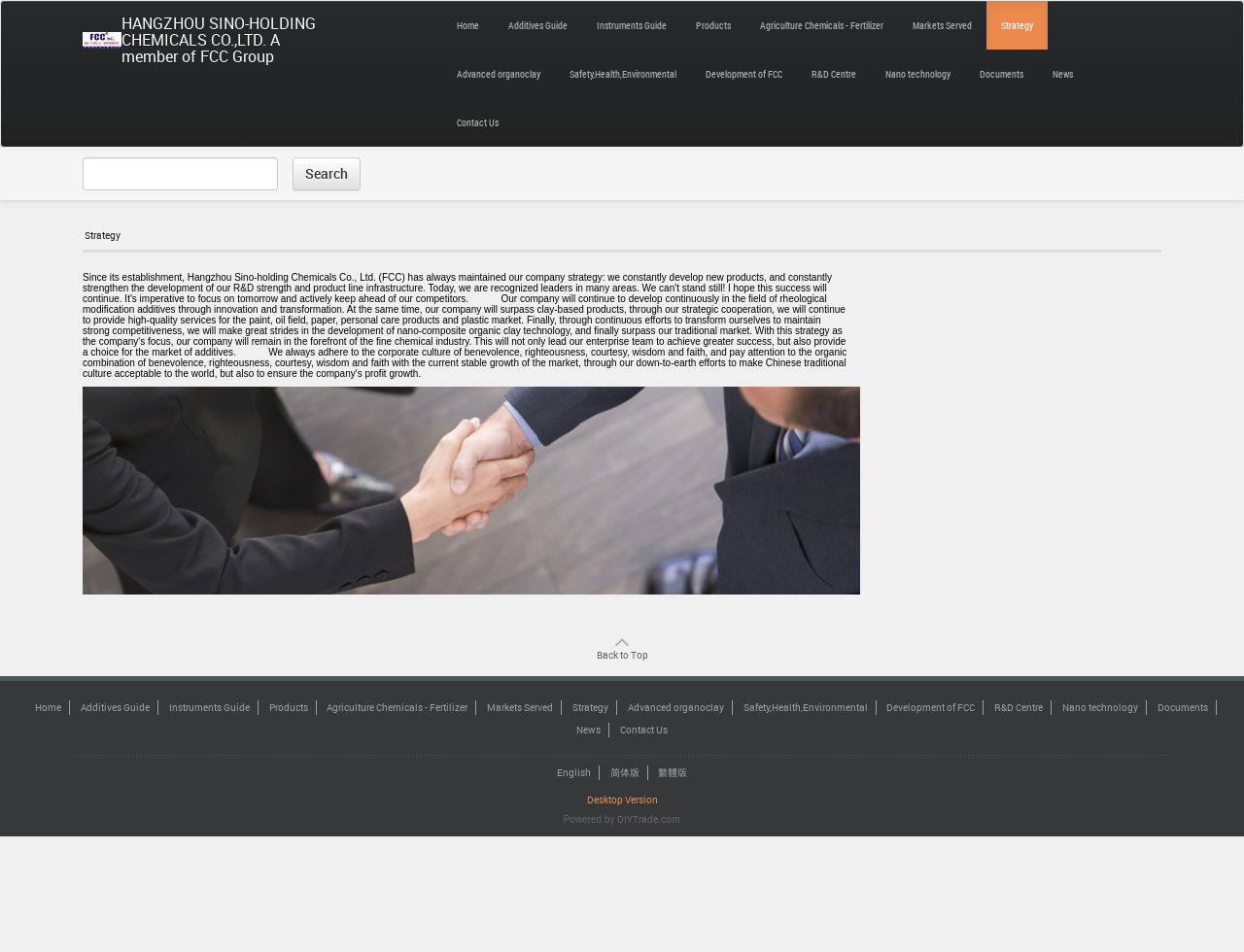Identify the bounding box coordinates of the section to be clicked to complete the task described by the following instruction: "Contact Us". The coordinates should be four float numbers between 0 and 1, formatted as [left, top, right, bottom].

[0.355, 0.103, 0.412, 0.154]